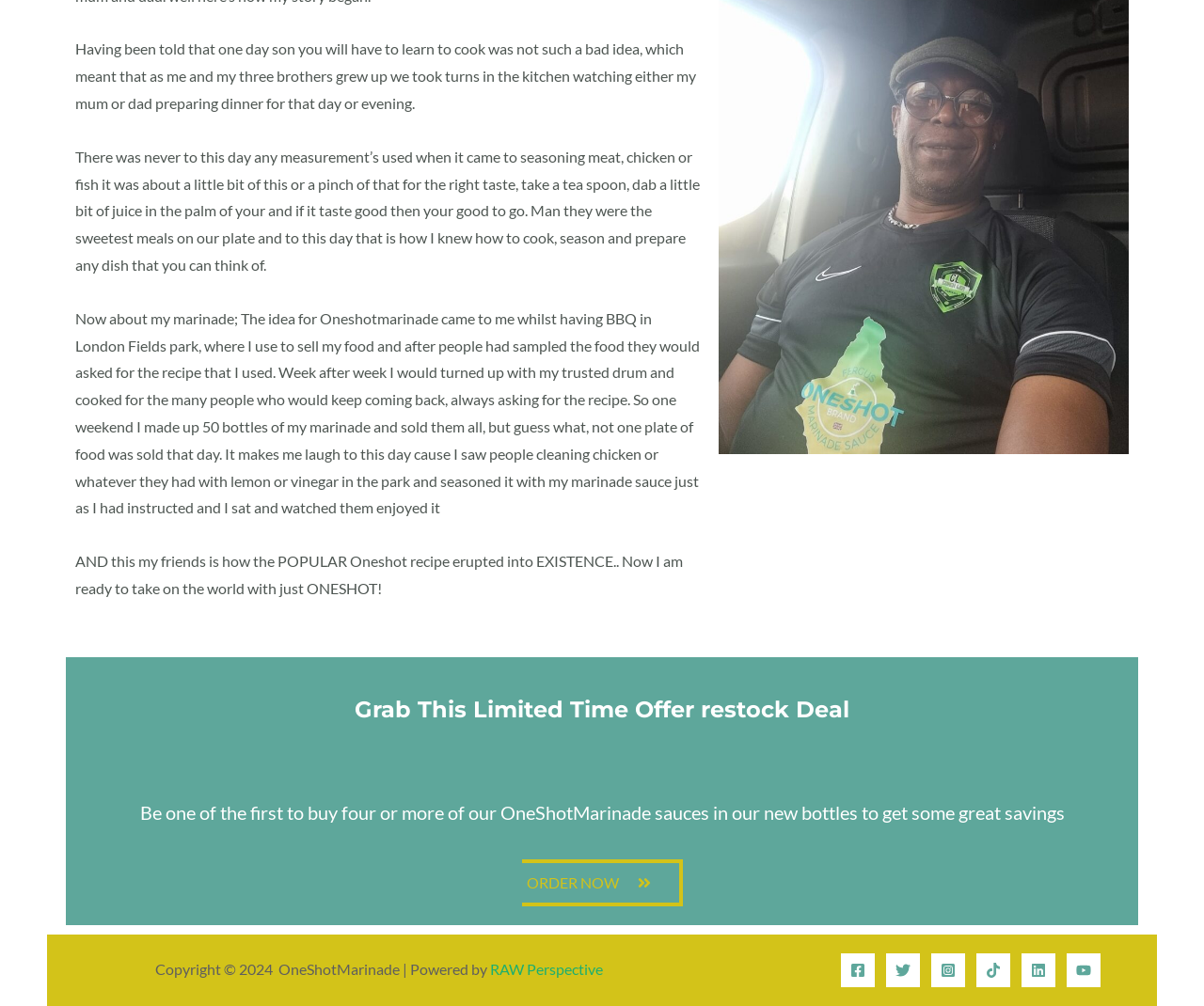Find the bounding box coordinates of the element to click in order to complete this instruction: "Check the copyright information". The bounding box coordinates must be four float numbers between 0 and 1, denoted as [left, top, right, bottom].

[0.129, 0.955, 0.407, 0.972]